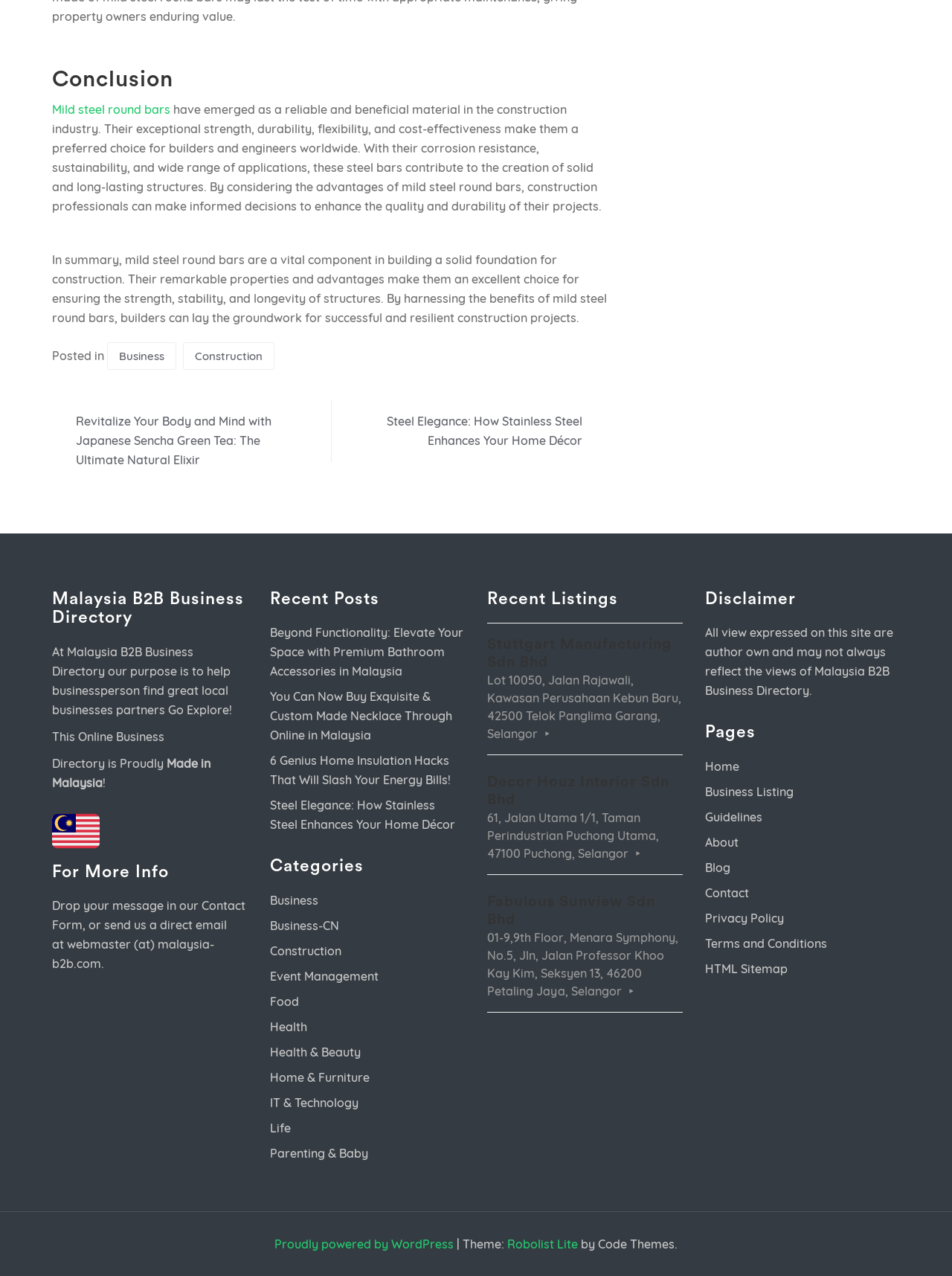Locate the bounding box coordinates of the area where you should click to accomplish the instruction: "View 'Recent Listings'".

[0.512, 0.462, 0.717, 0.477]